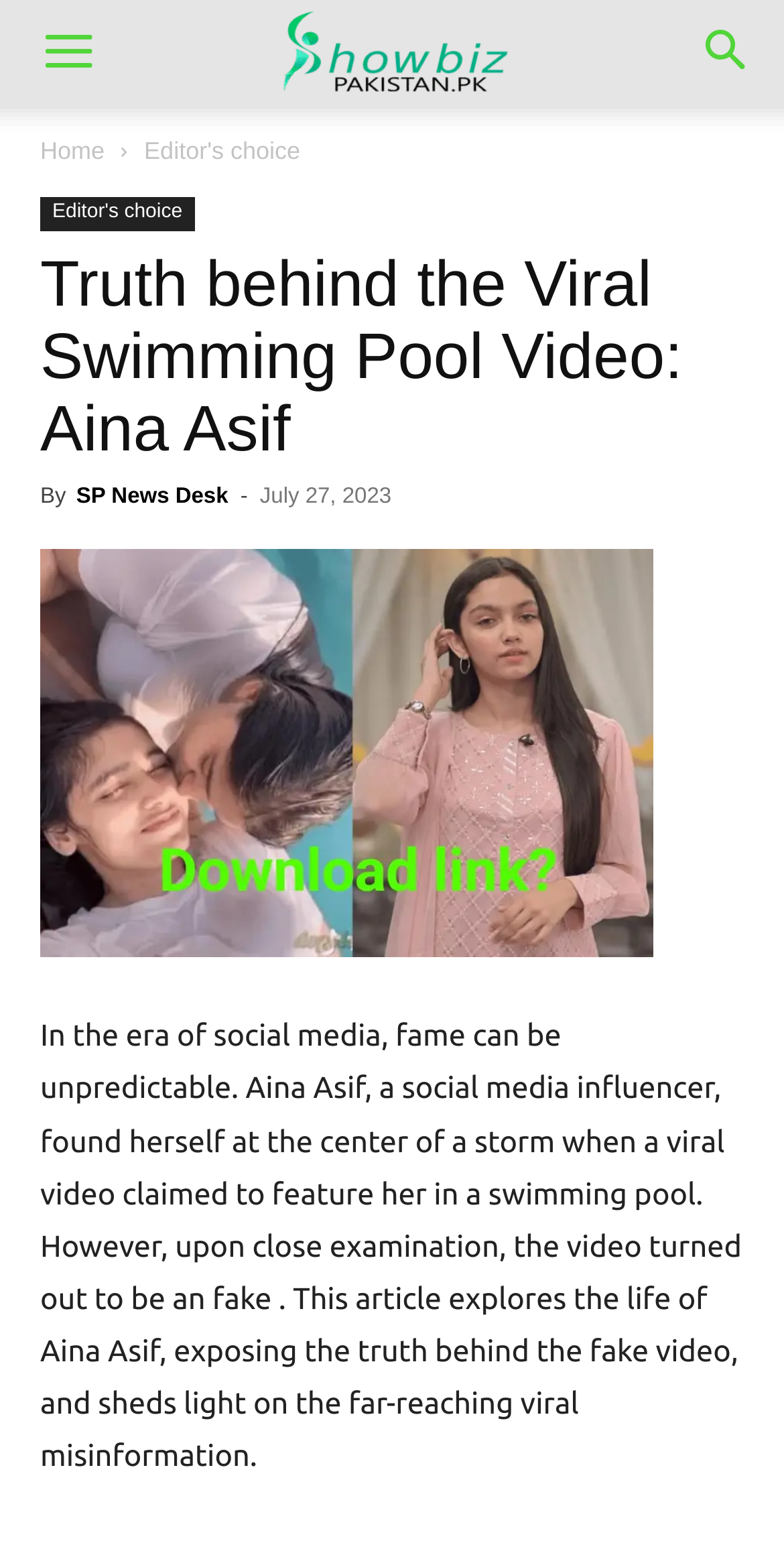Please determine the primary heading and provide its text.

Truth behind the Viral Swimming Pool Video: Aina Asif